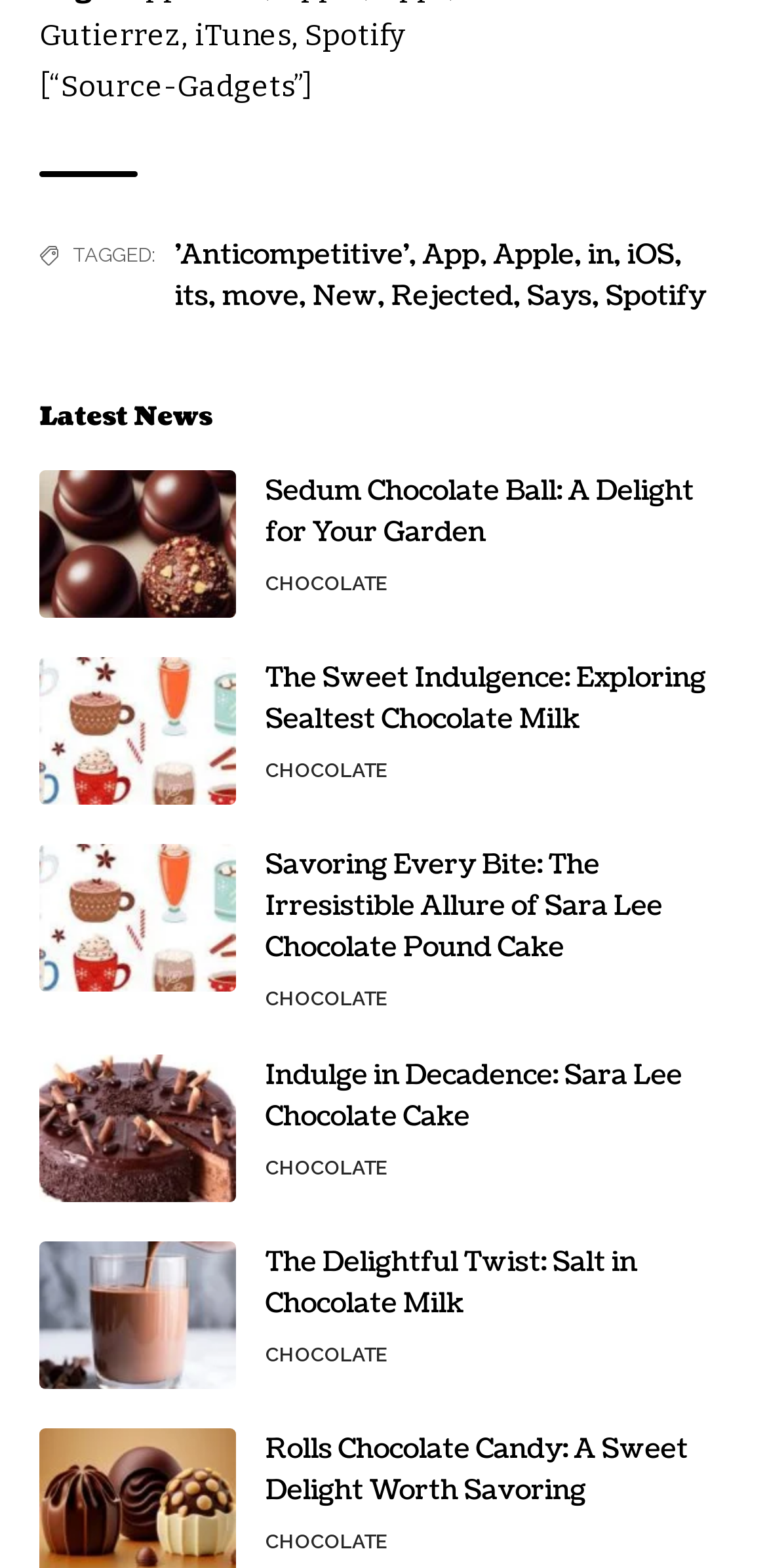Find the bounding box coordinates of the clickable area that will achieve the following instruction: "Explore the method of retrieving old Instagram usernames through mutual connections and followers list".

None